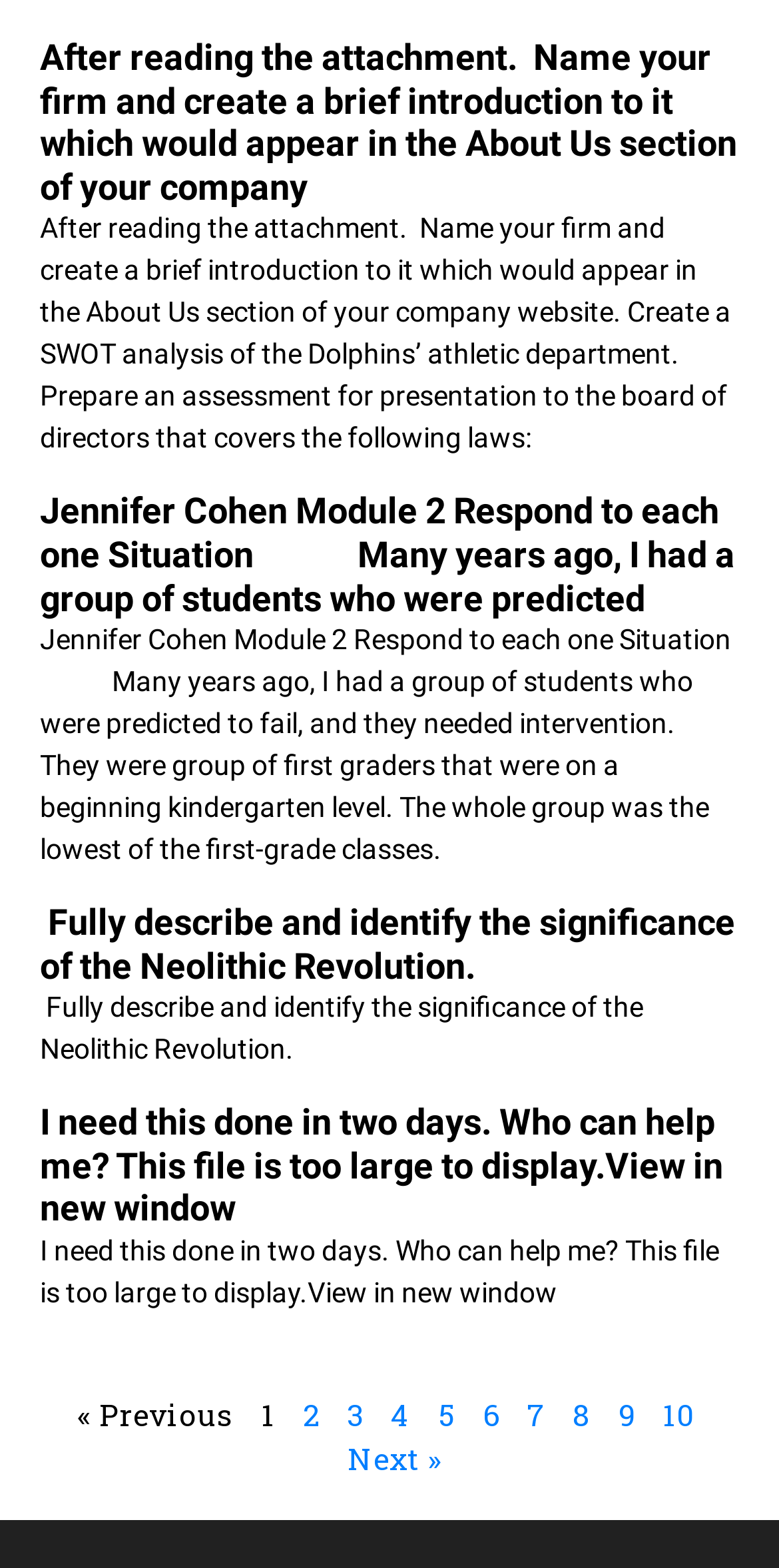Find the bounding box coordinates of the element you need to click on to perform this action: 'View the attachment'. The coordinates should be represented by four float values between 0 and 1, in the format [left, top, right, bottom].

[0.051, 0.702, 0.928, 0.784]